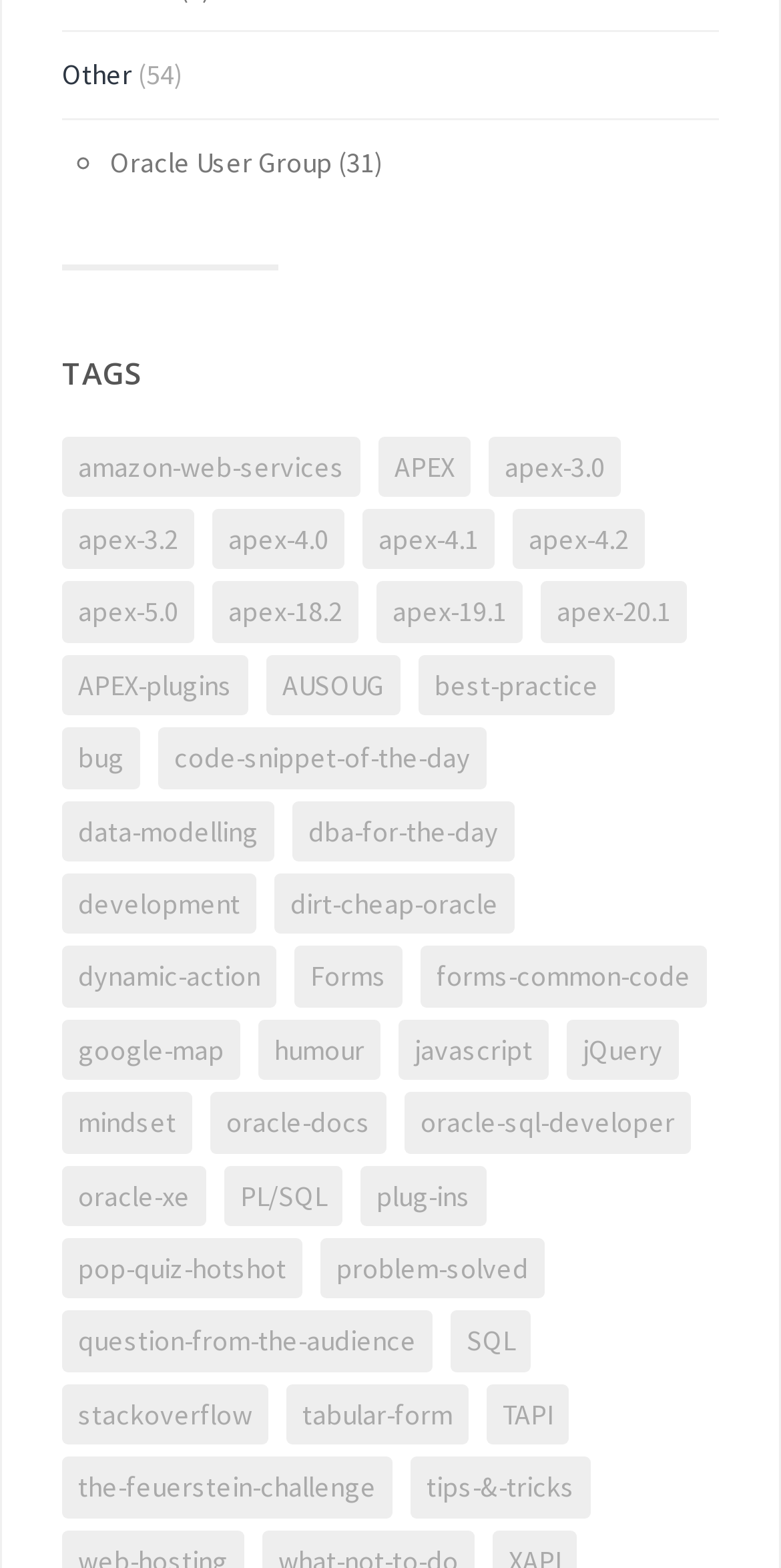Return the bounding box coordinates of the UI element that corresponds to this description: "APEX-plugins". The coordinates must be given as four float numbers in the range of 0 and 1, [left, top, right, bottom].

[0.079, 0.418, 0.318, 0.456]